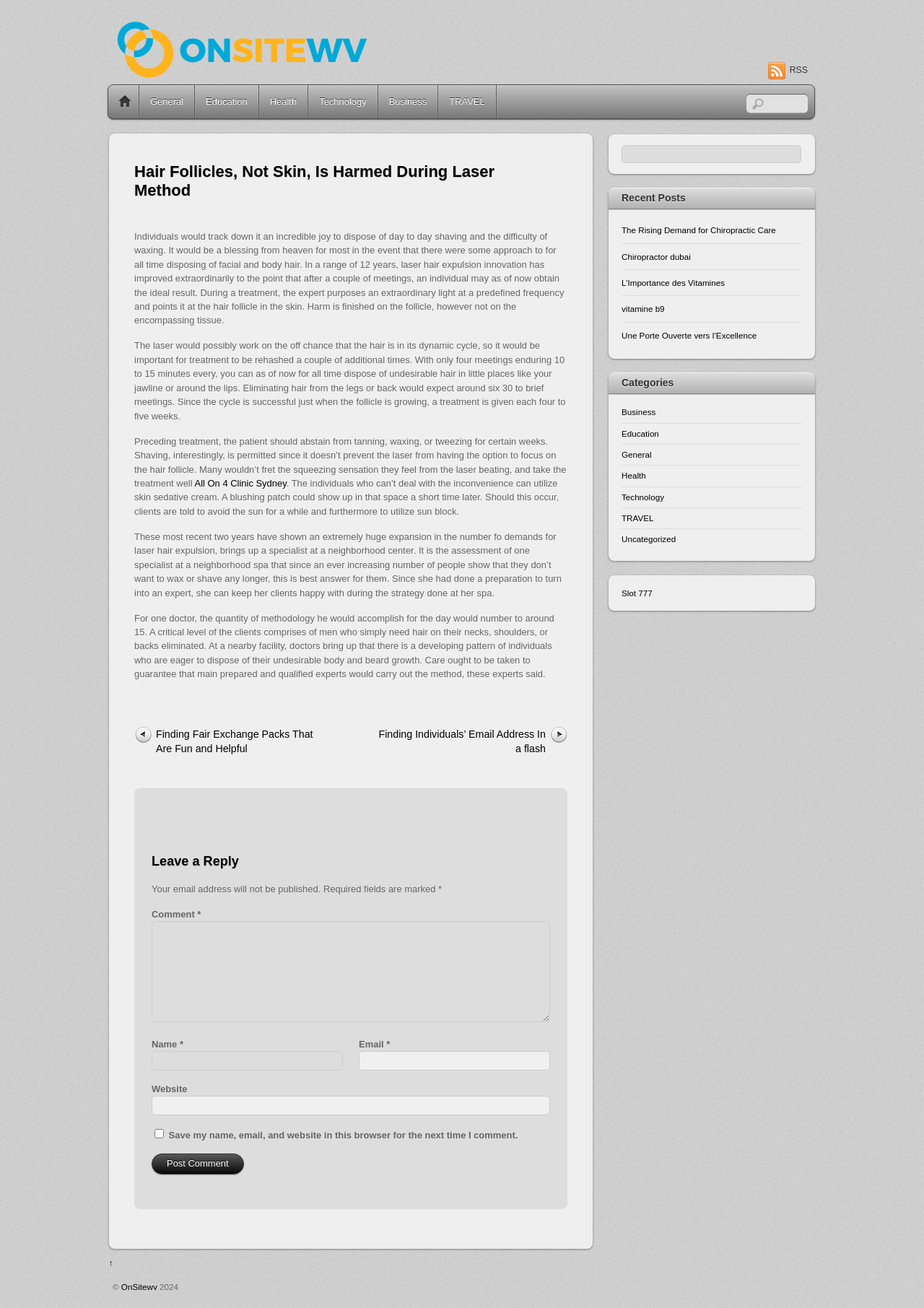Please determine the bounding box coordinates of the element's region to click for the following instruction: "Search for something".

[0.808, 0.072, 0.874, 0.086]